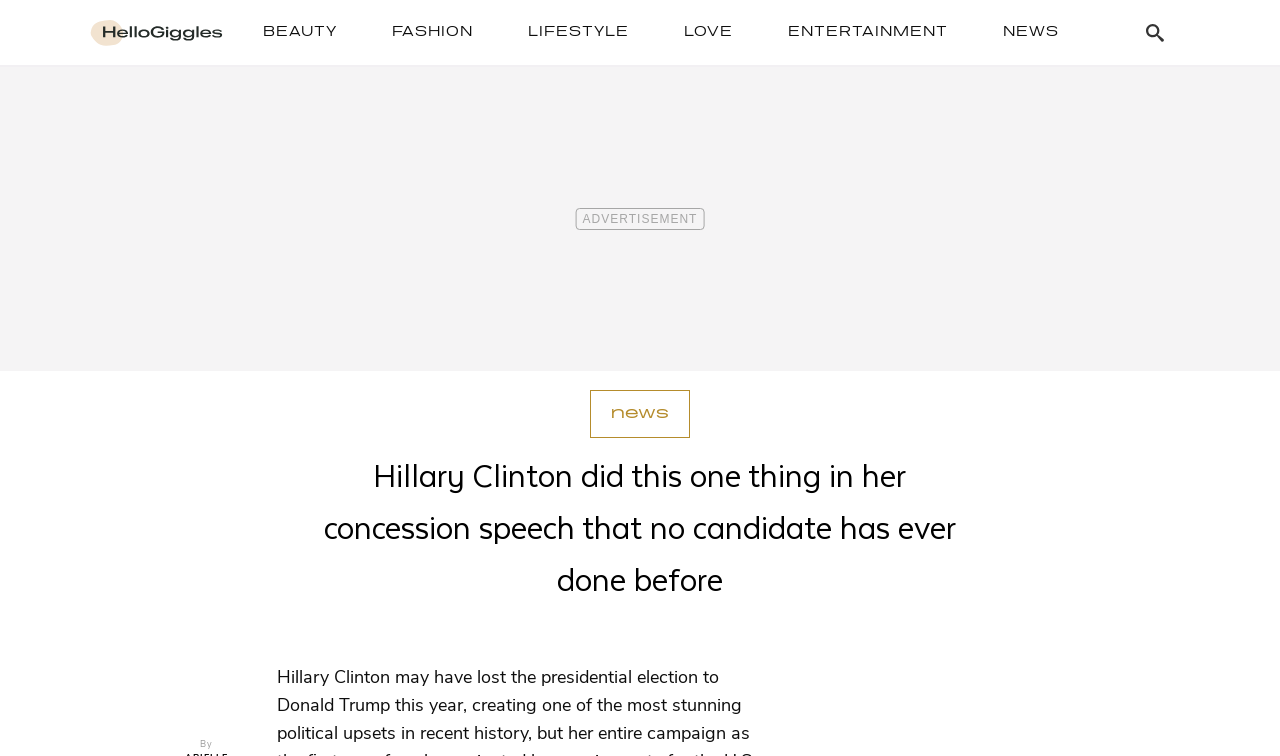Who is the author of the article?
Kindly answer the question with as much detail as you can.

The author of the article is not explicitly mentioned on the webpage. Although there is a 'By' label at the bottom of the webpage, it does not provide the author's name.